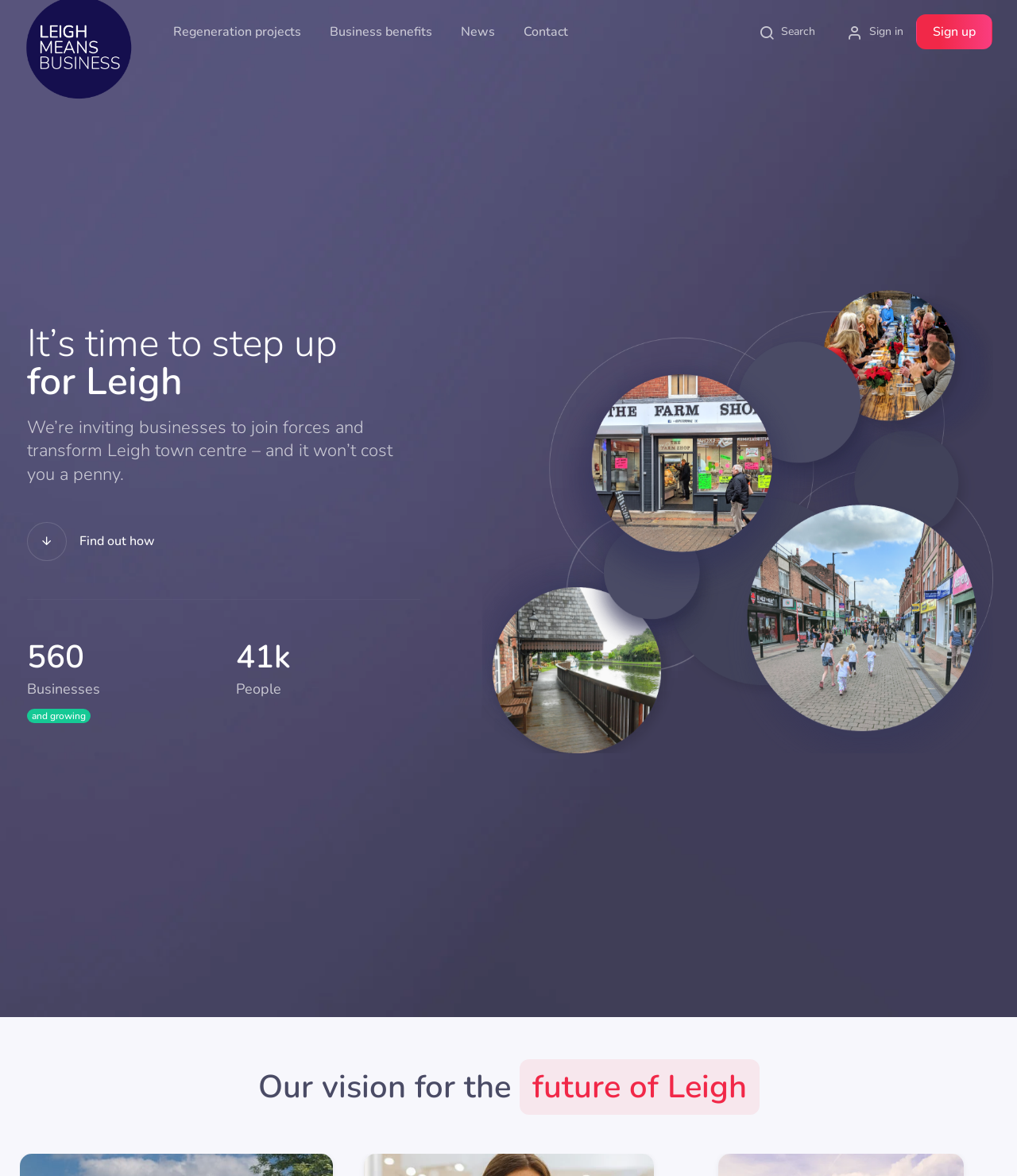Find the bounding box coordinates of the element I should click to carry out the following instruction: "Find out how to join forces".

[0.027, 0.438, 0.152, 0.477]